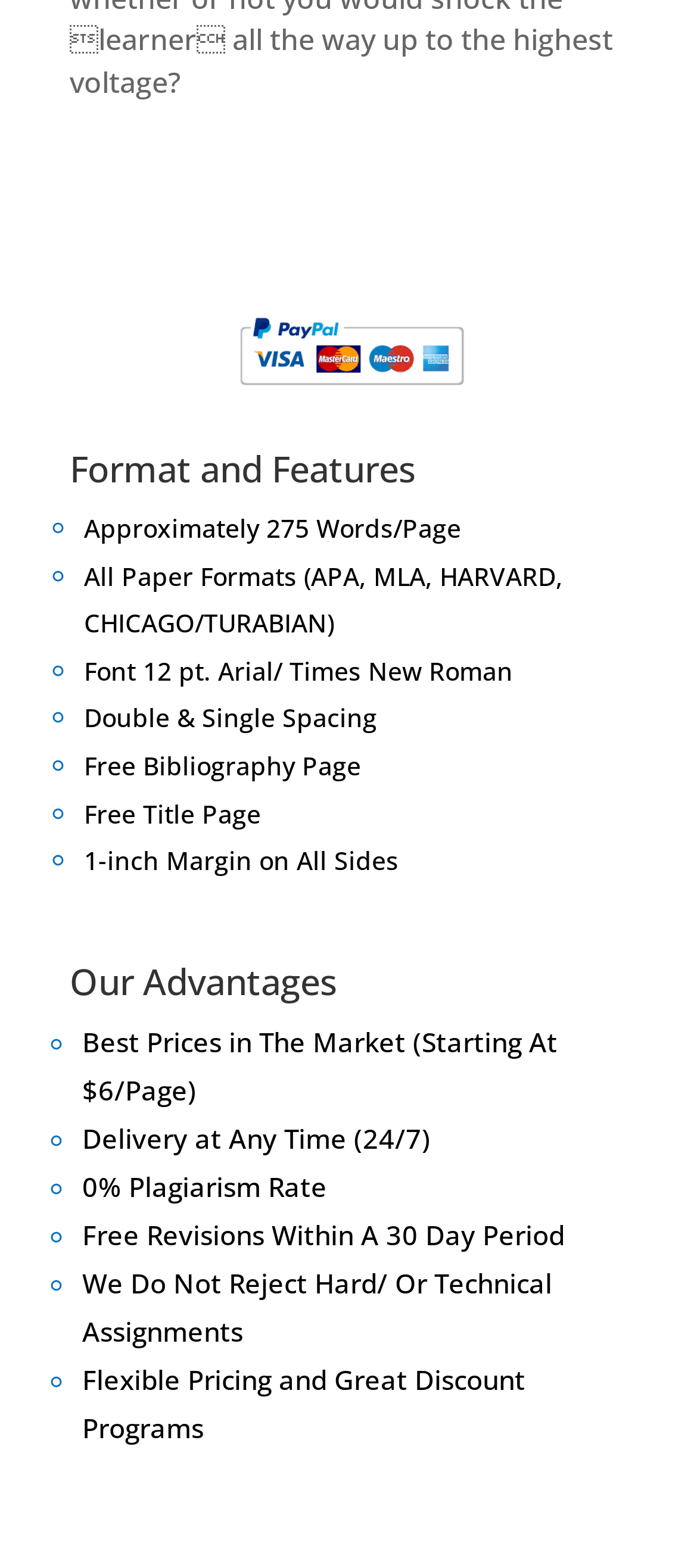Specify the bounding box coordinates of the area to click in order to follow the given instruction: "Order now."

[0.272, 0.101, 0.728, 0.164]